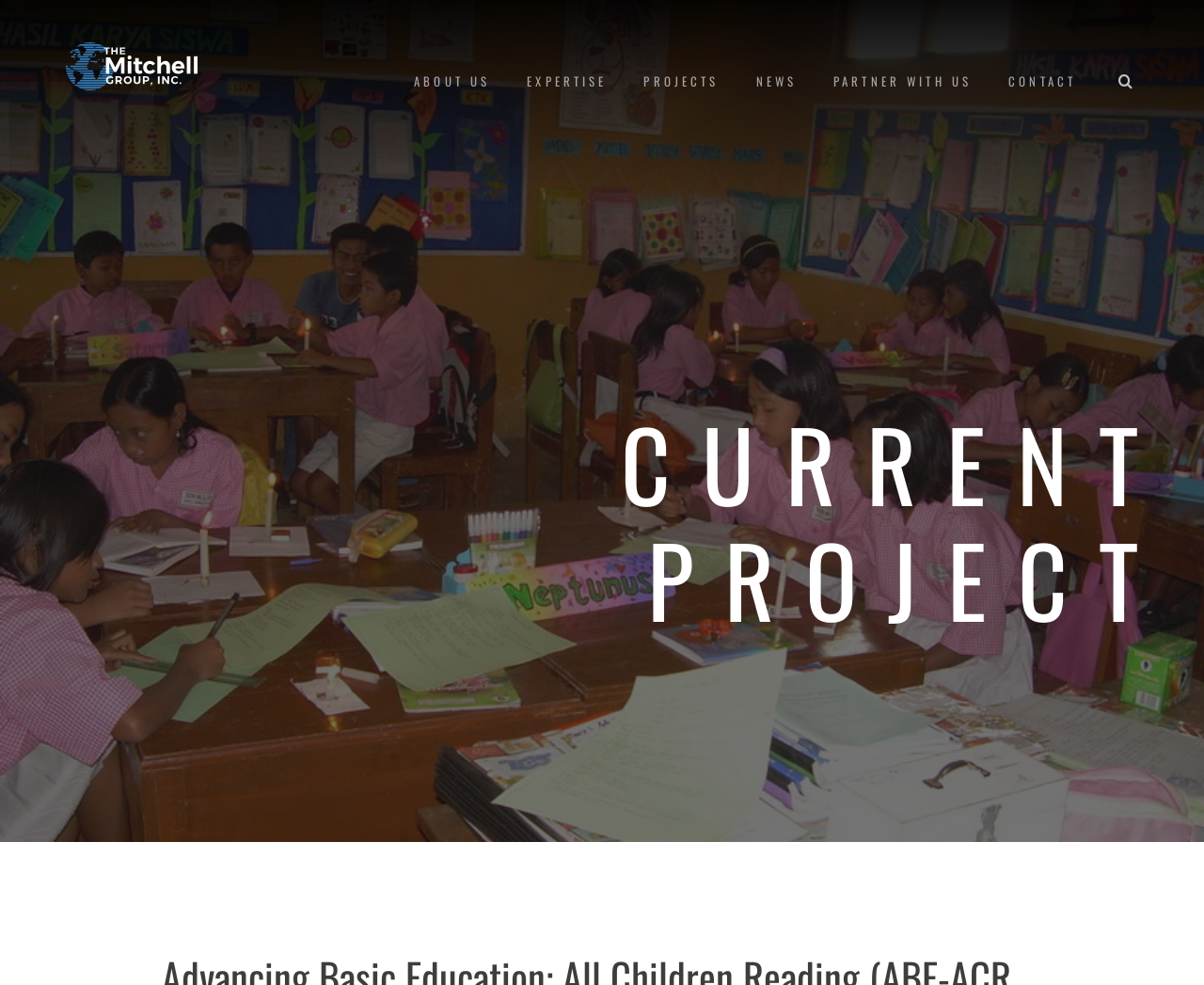Determine the coordinates of the bounding box that should be clicked to complete the instruction: "search". The coordinates should be represented by four float numbers between 0 and 1: [left, top, right, bottom].

[0.924, 0.067, 0.945, 0.095]